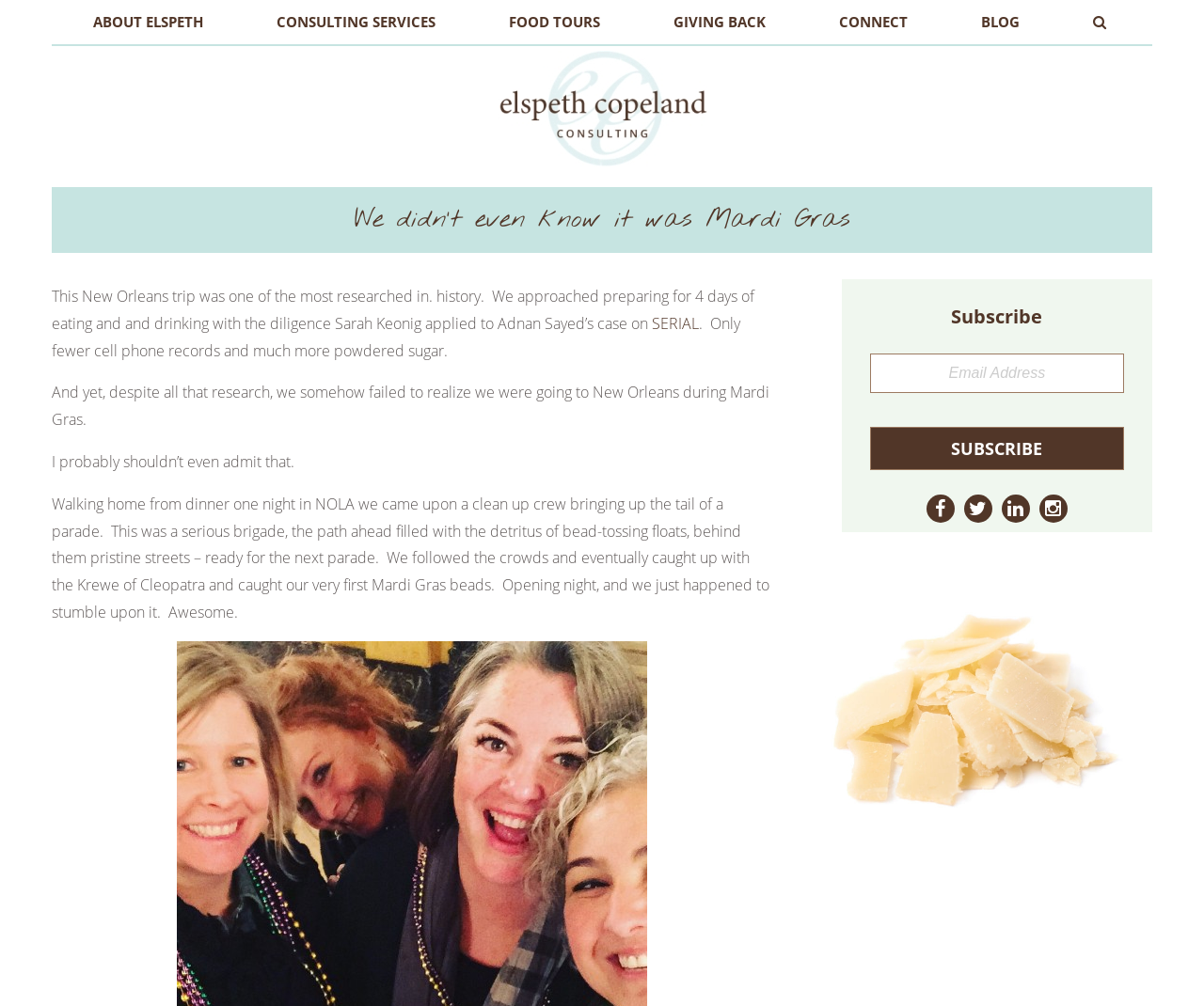Determine the bounding box coordinates of the UI element that matches the following description: "Consulting Services". The coordinates should be four float numbers between 0 and 1 in the format [left, top, right, bottom].

[0.198, 0.0, 0.393, 0.044]